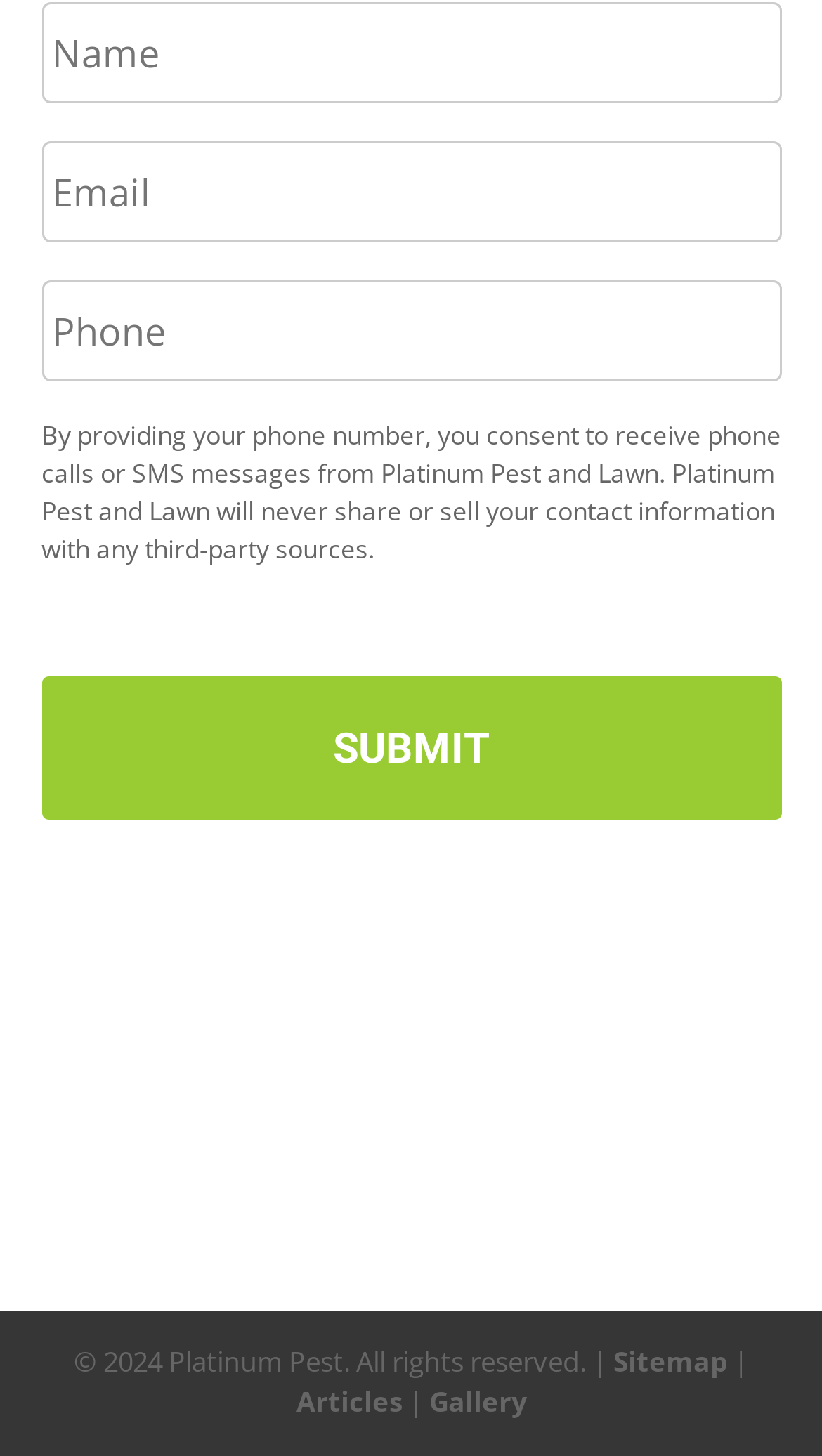What is the year mentioned in the copyright information?
Using the image as a reference, answer with just one word or a short phrase.

2024